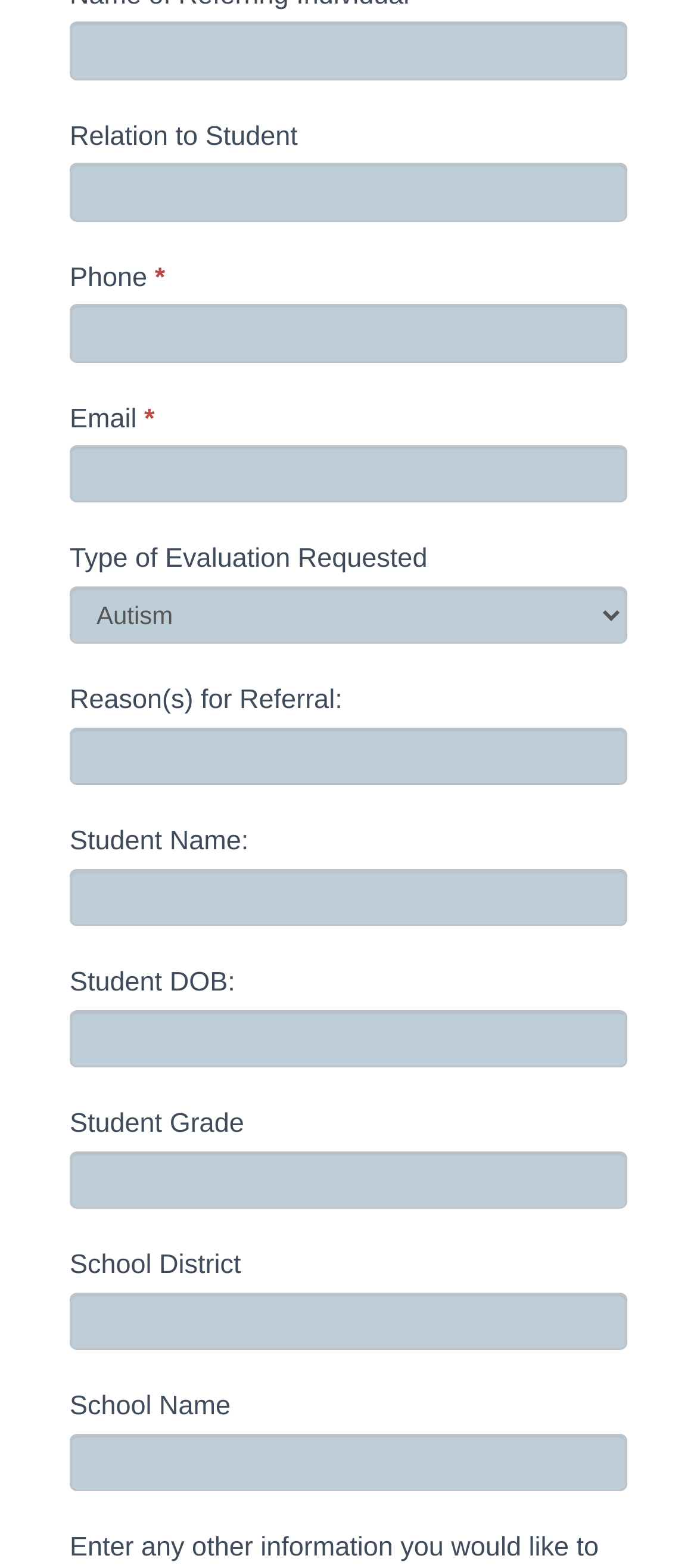Specify the bounding box coordinates of the region I need to click to perform the following instruction: "Input the phone number". The coordinates must be four float numbers in the range of 0 to 1, i.e., [left, top, right, bottom].

[0.1, 0.194, 0.9, 0.231]